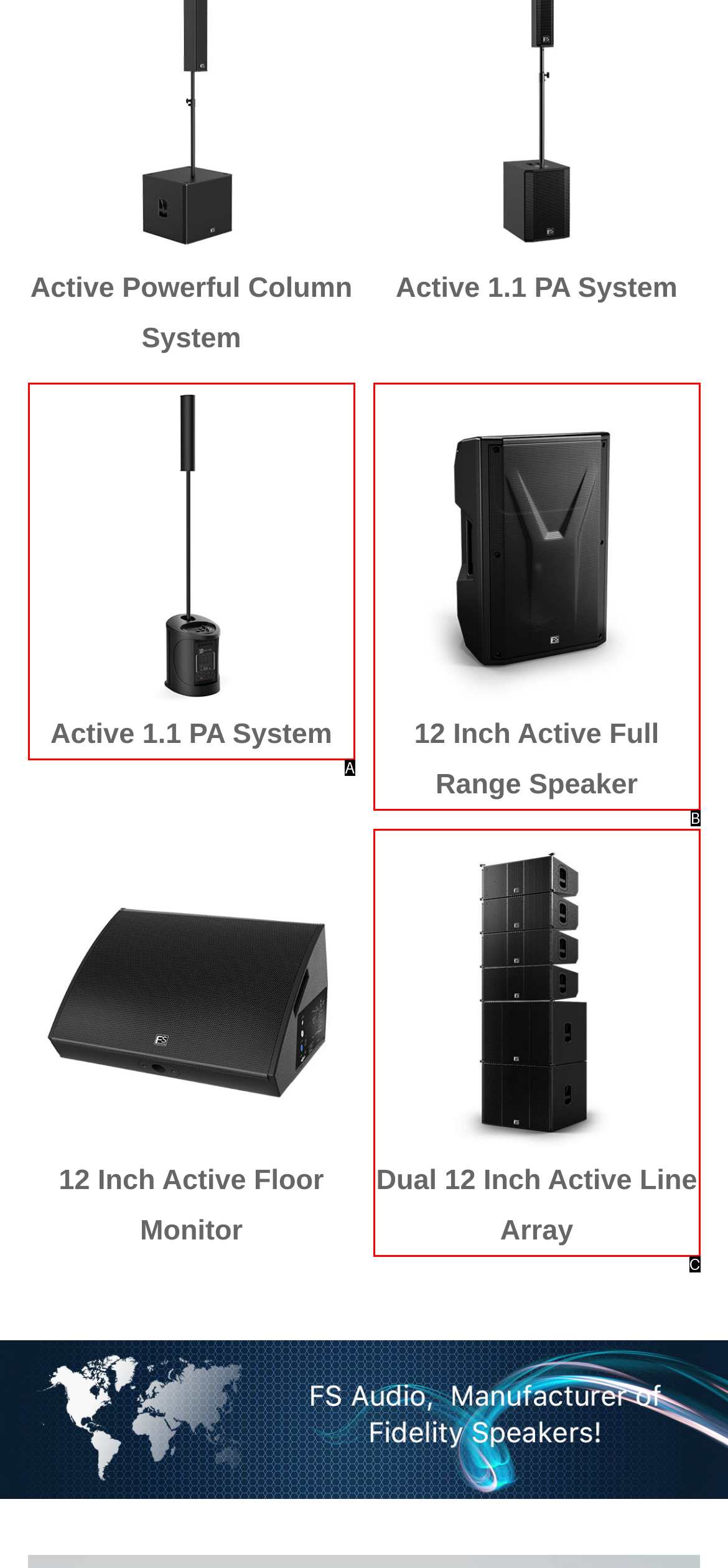Based on the given description: Active 1.1 PA System, determine which HTML element is the best match. Respond with the letter of the chosen option.

A